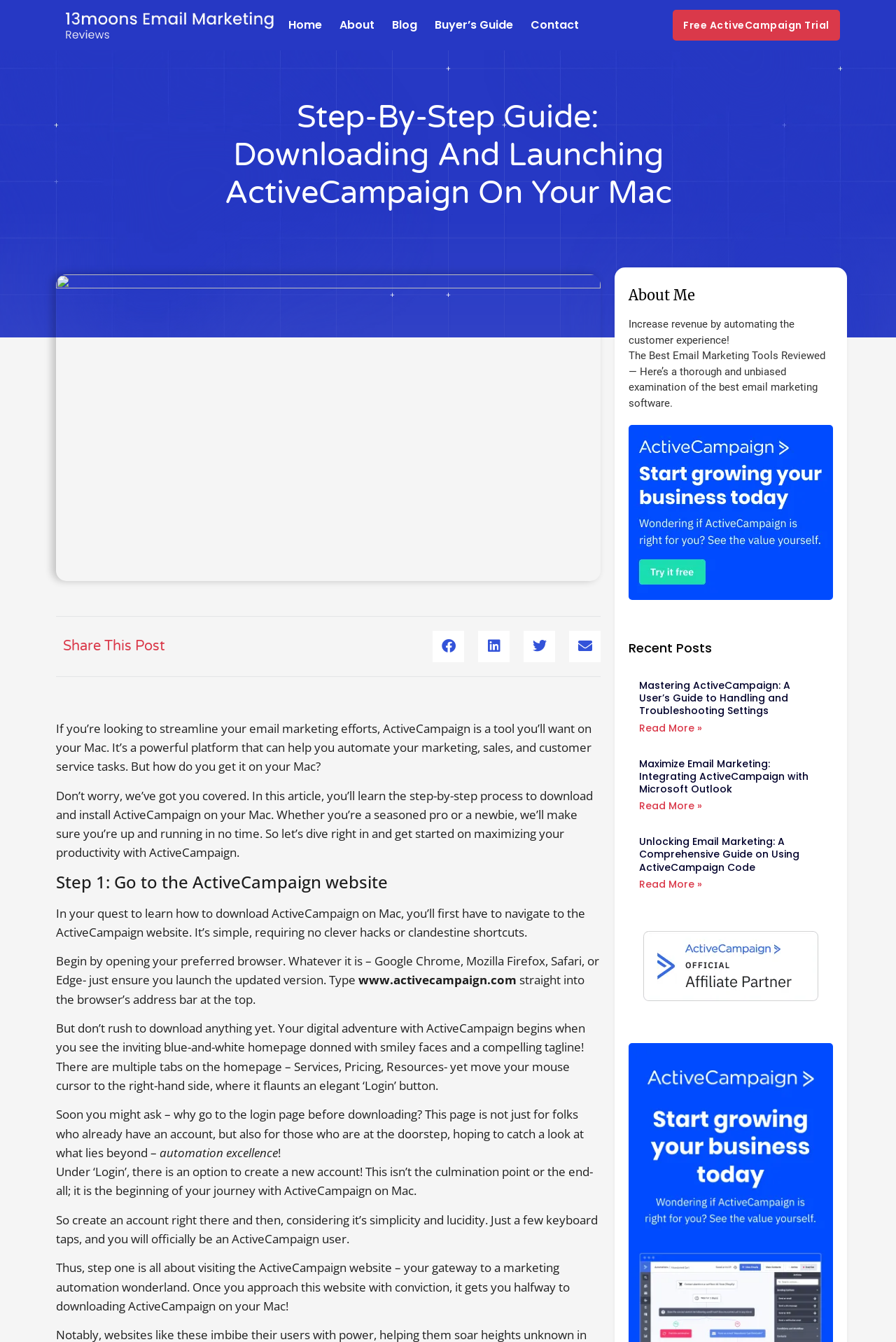What is the purpose of visiting the ActiveCampaign website?
Using the image provided, answer with just one word or phrase.

To download ActiveCampaign